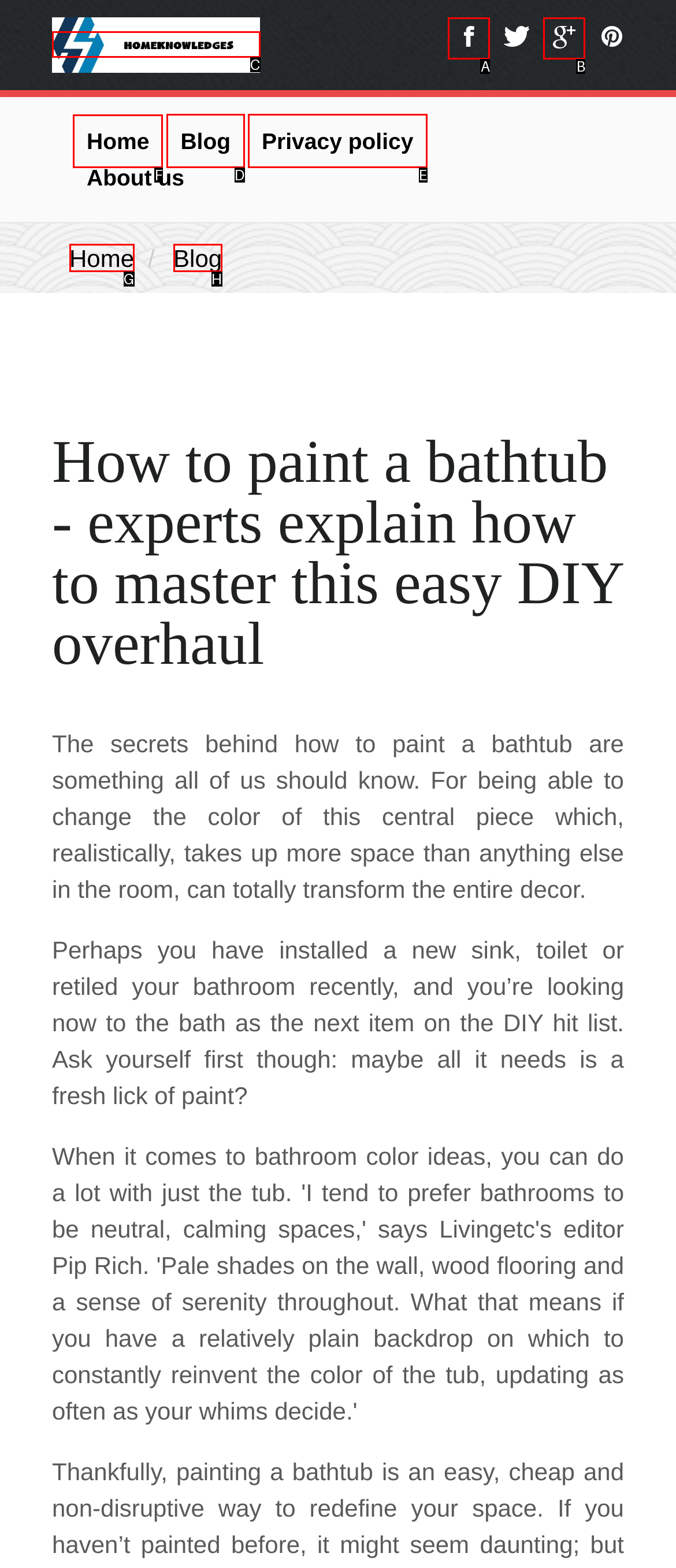Select the appropriate HTML element to click for the following task: go to home page
Answer with the letter of the selected option from the given choices directly.

F